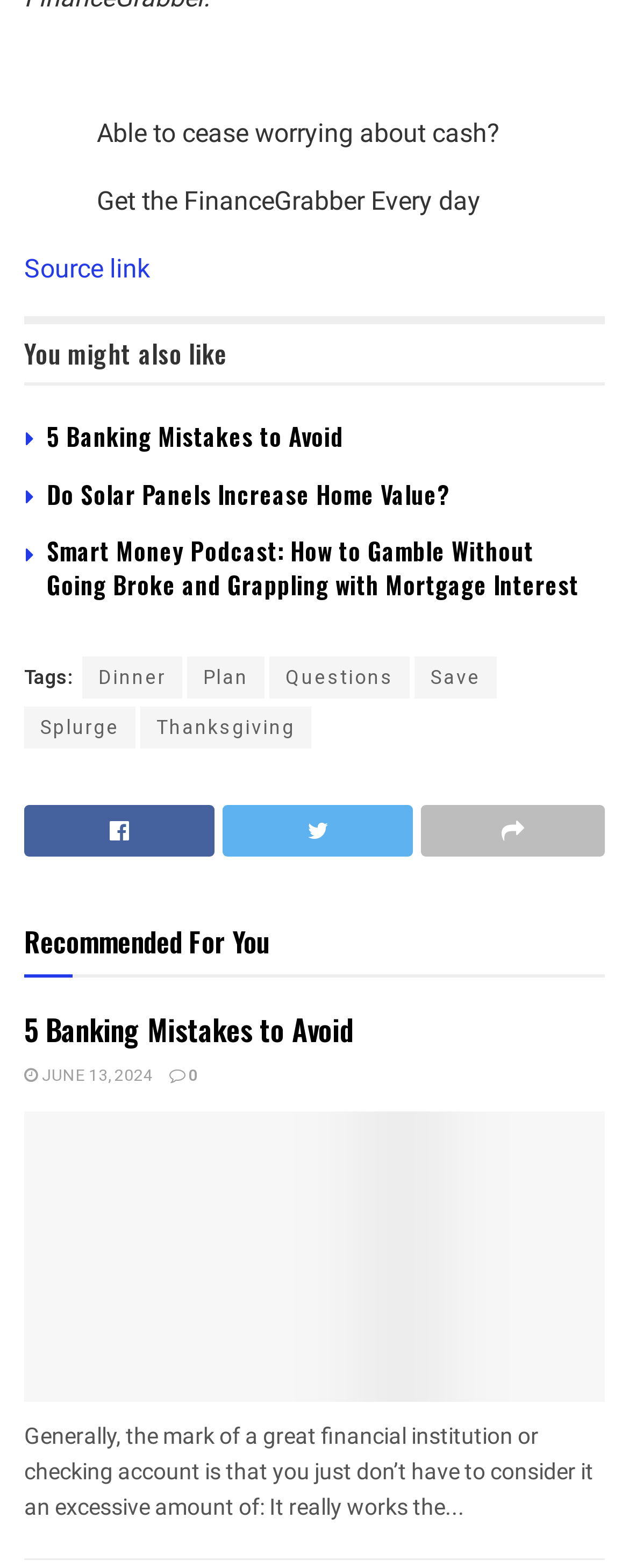Specify the bounding box coordinates of the element's area that should be clicked to execute the given instruction: "Click on '5 Banking Mistakes to Avoid'". The coordinates should be four float numbers between 0 and 1, i.e., [left, top, right, bottom].

[0.074, 0.267, 0.546, 0.289]